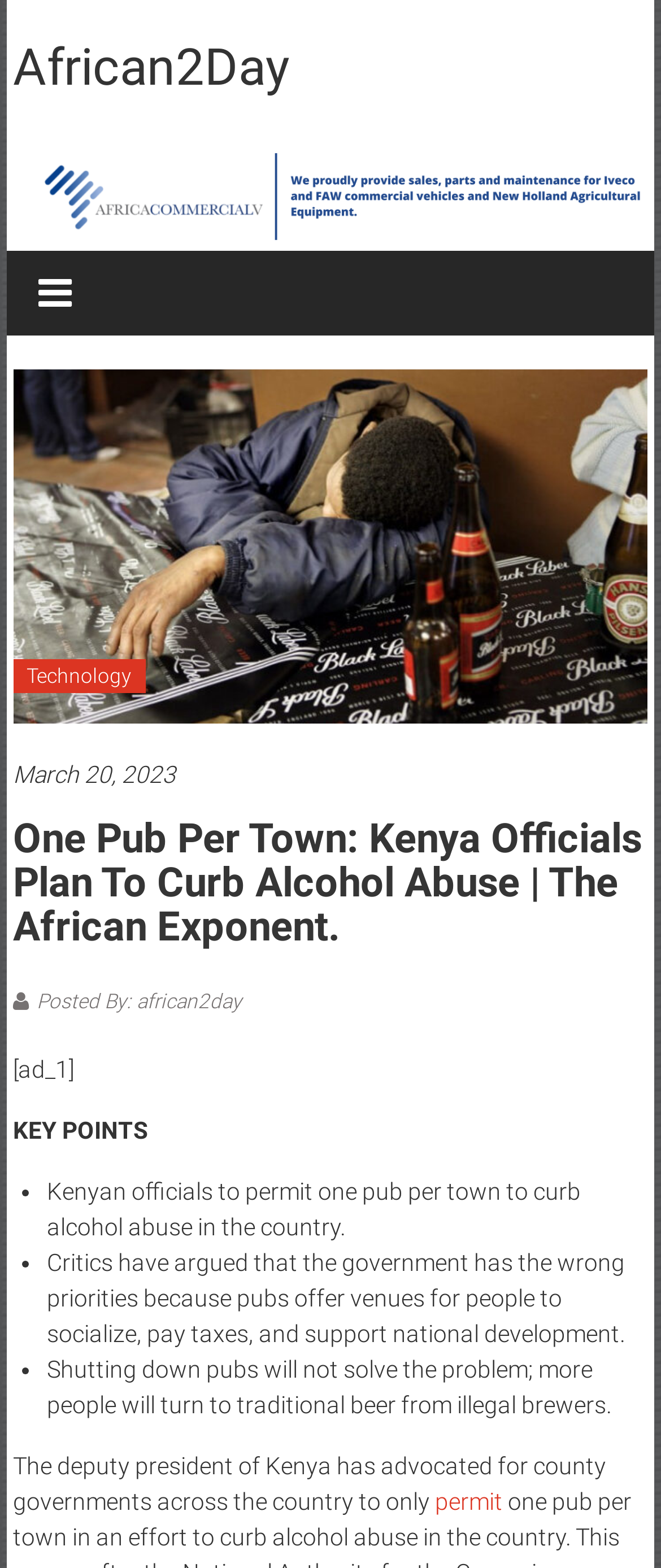What is the main heading displayed on the webpage? Please provide the text.

One Pub Per Town: Kenya Officials Plan To Curb Alcohol Abuse | The African Exponent.